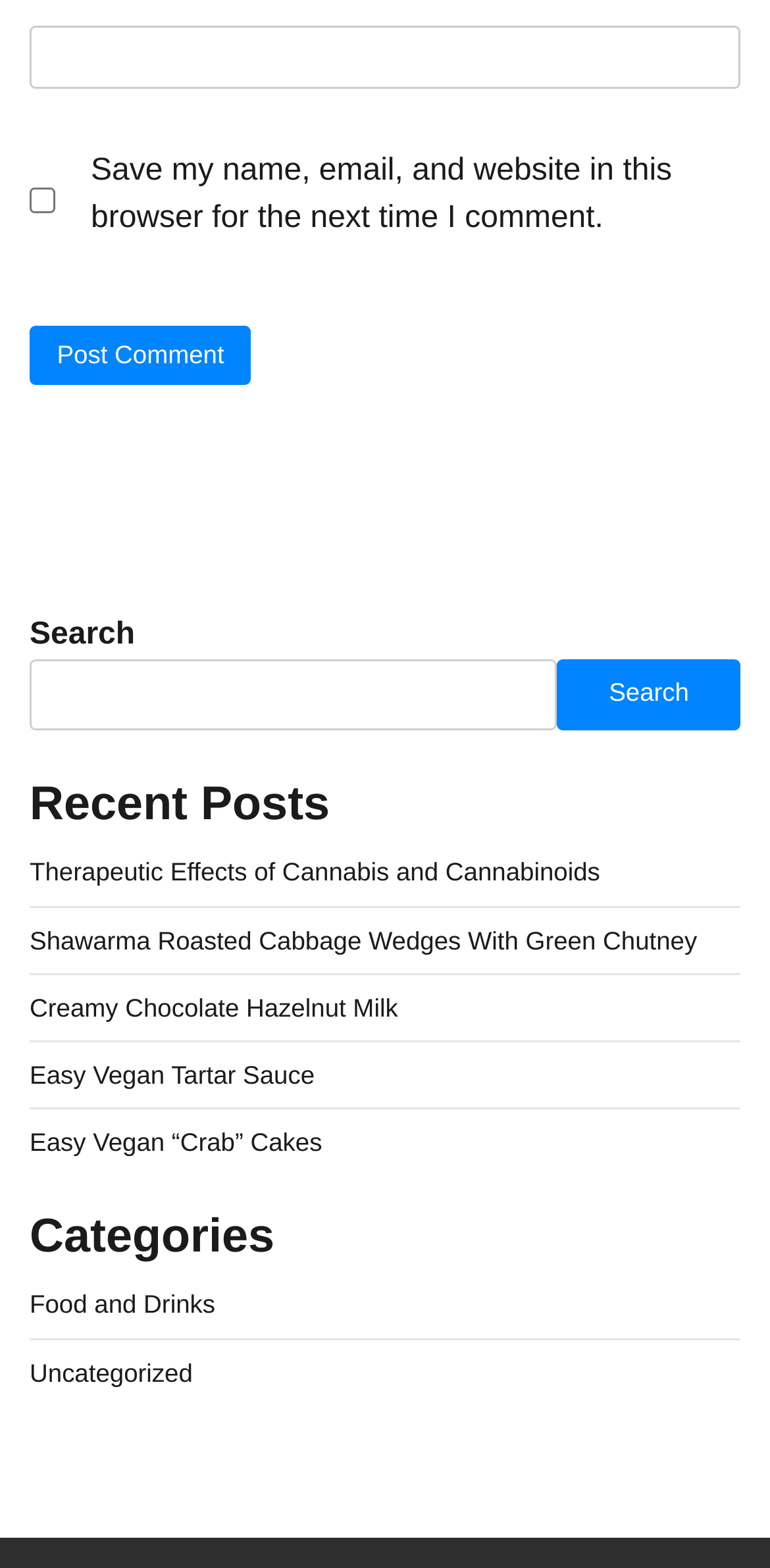How many search boxes are there?
Please interpret the details in the image and answer the question thoroughly.

I counted the number of search boxes on the webpage and found only one, which is located below the 'Recent Posts' heading.